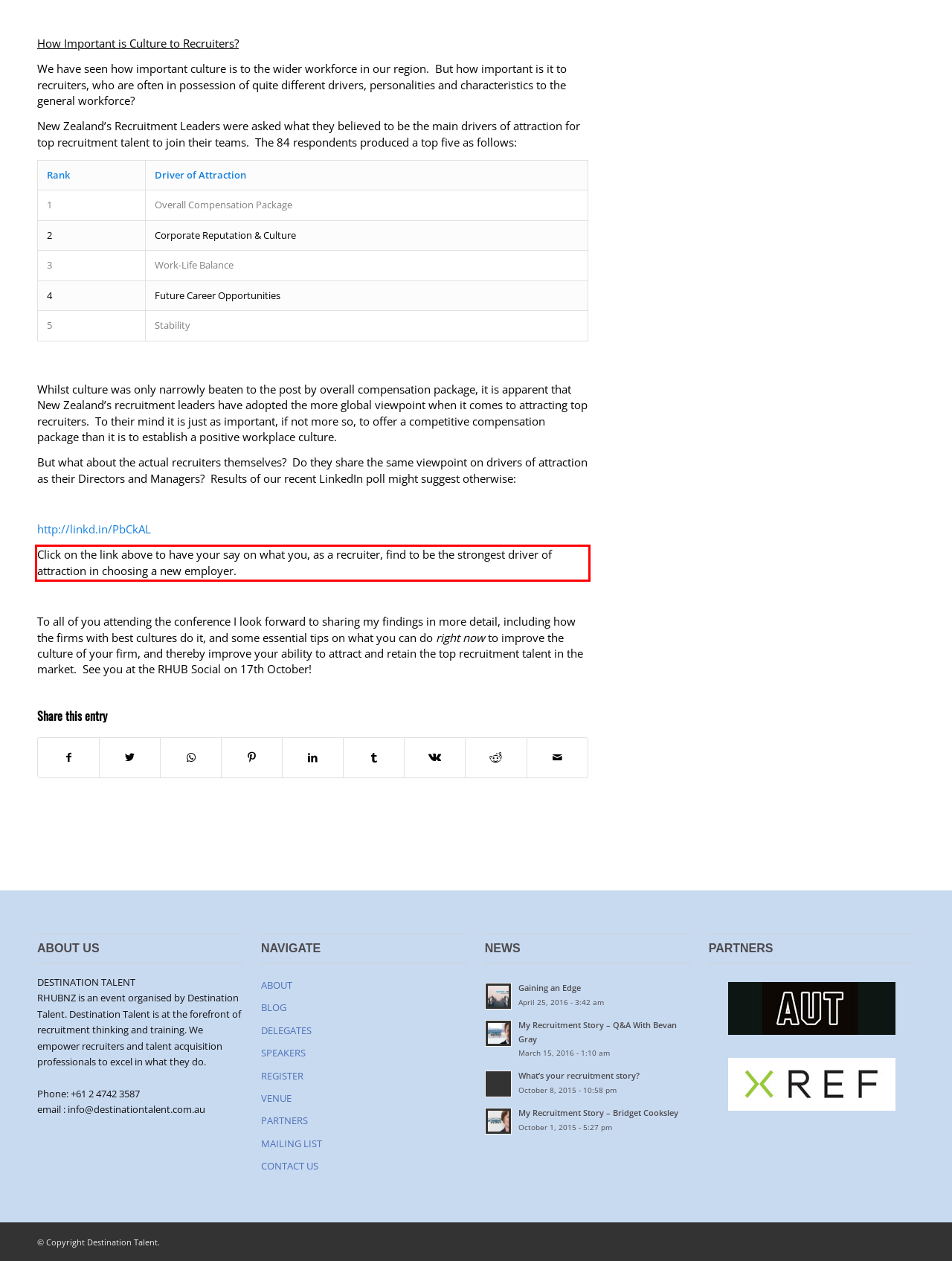Using OCR, extract the text content found within the red bounding box in the given webpage screenshot.

Click on the link above to have your say on what you, as a recruiter, find to be the strongest driver of attraction in choosing a new employer.